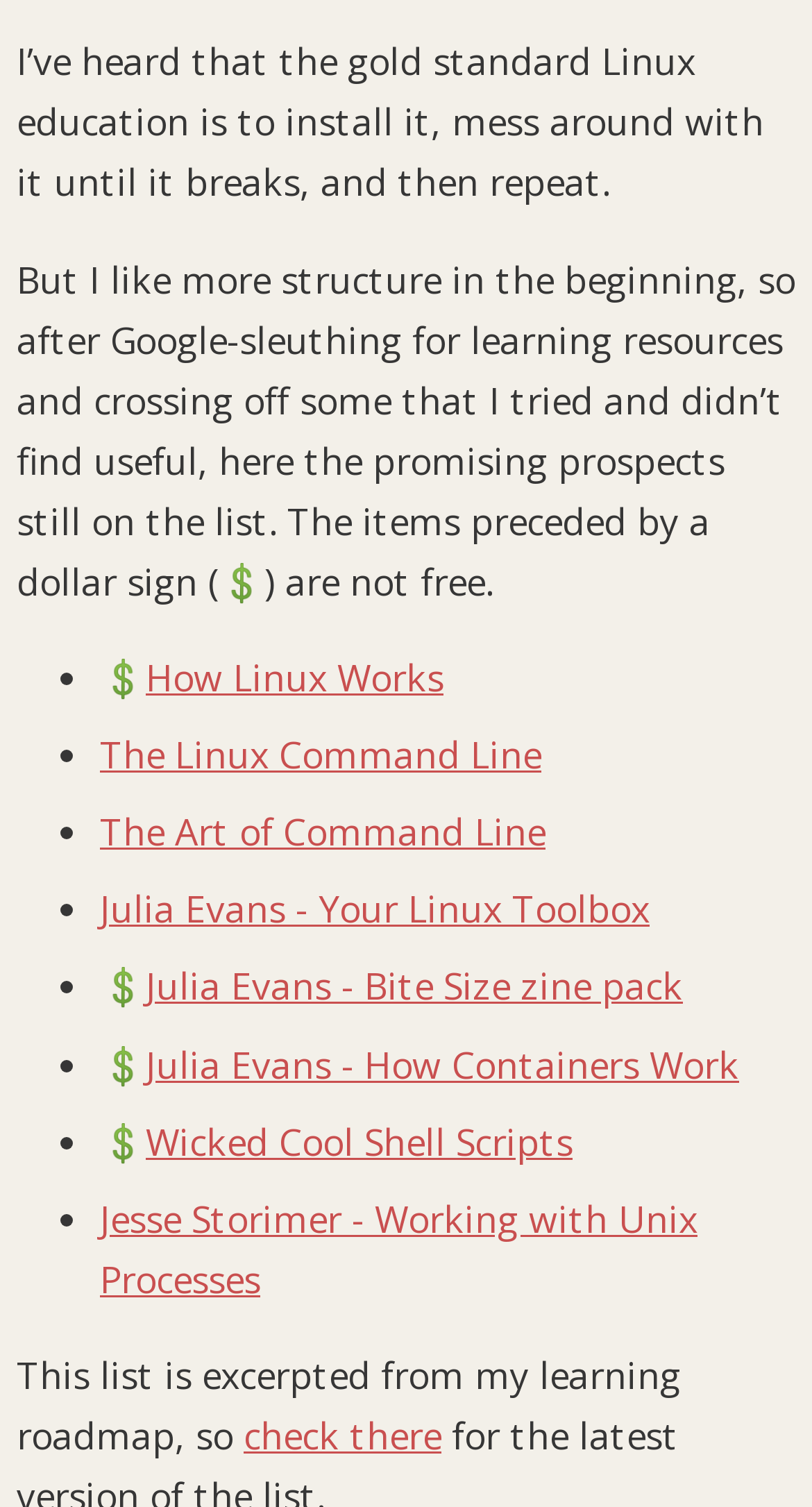Respond to the following question using a concise word or phrase: 
What is the author's learning roadmap?

A webpage